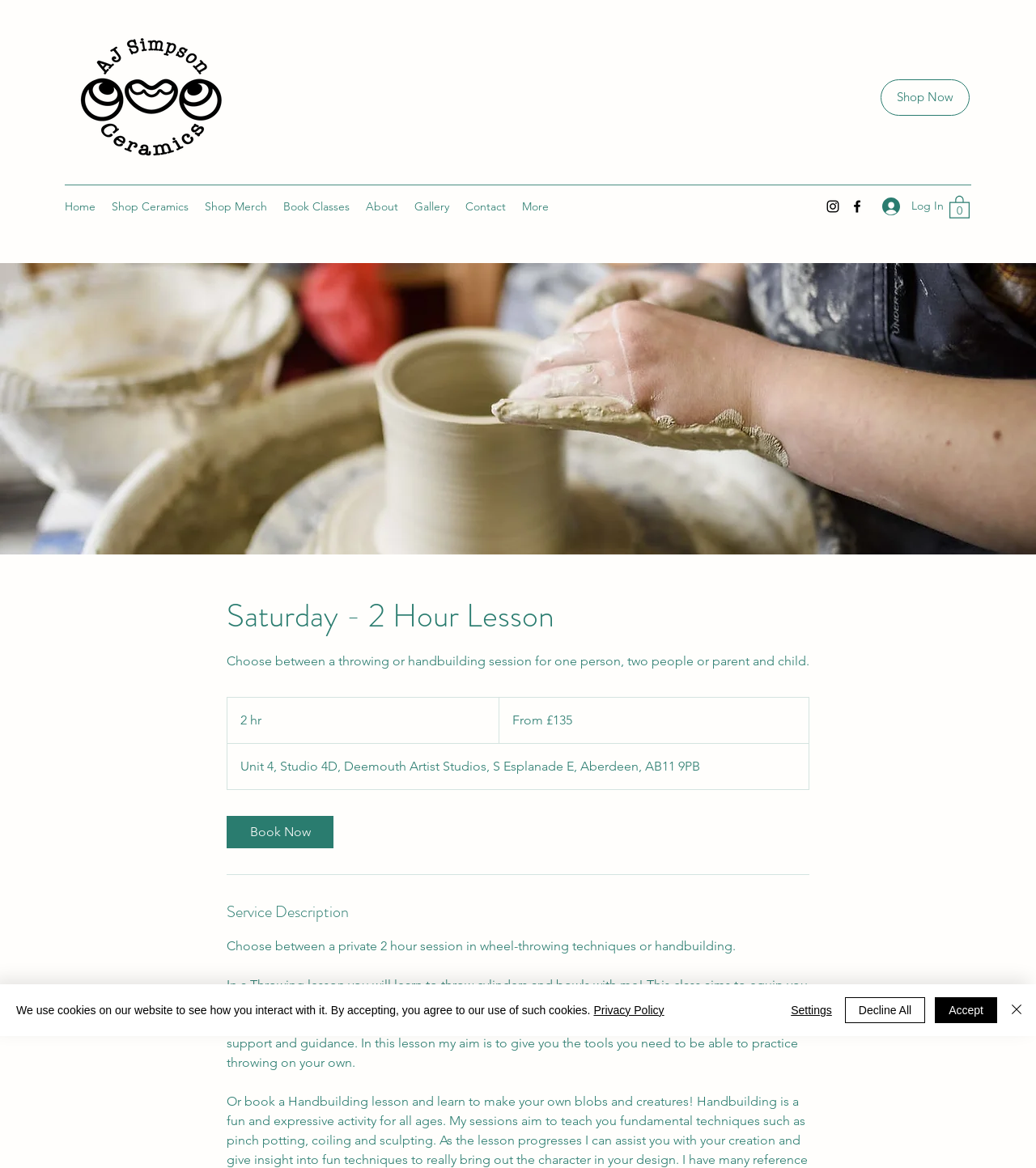Please respond in a single word or phrase: 
What is the purpose of the 'Book Now' button?

To book a lesson